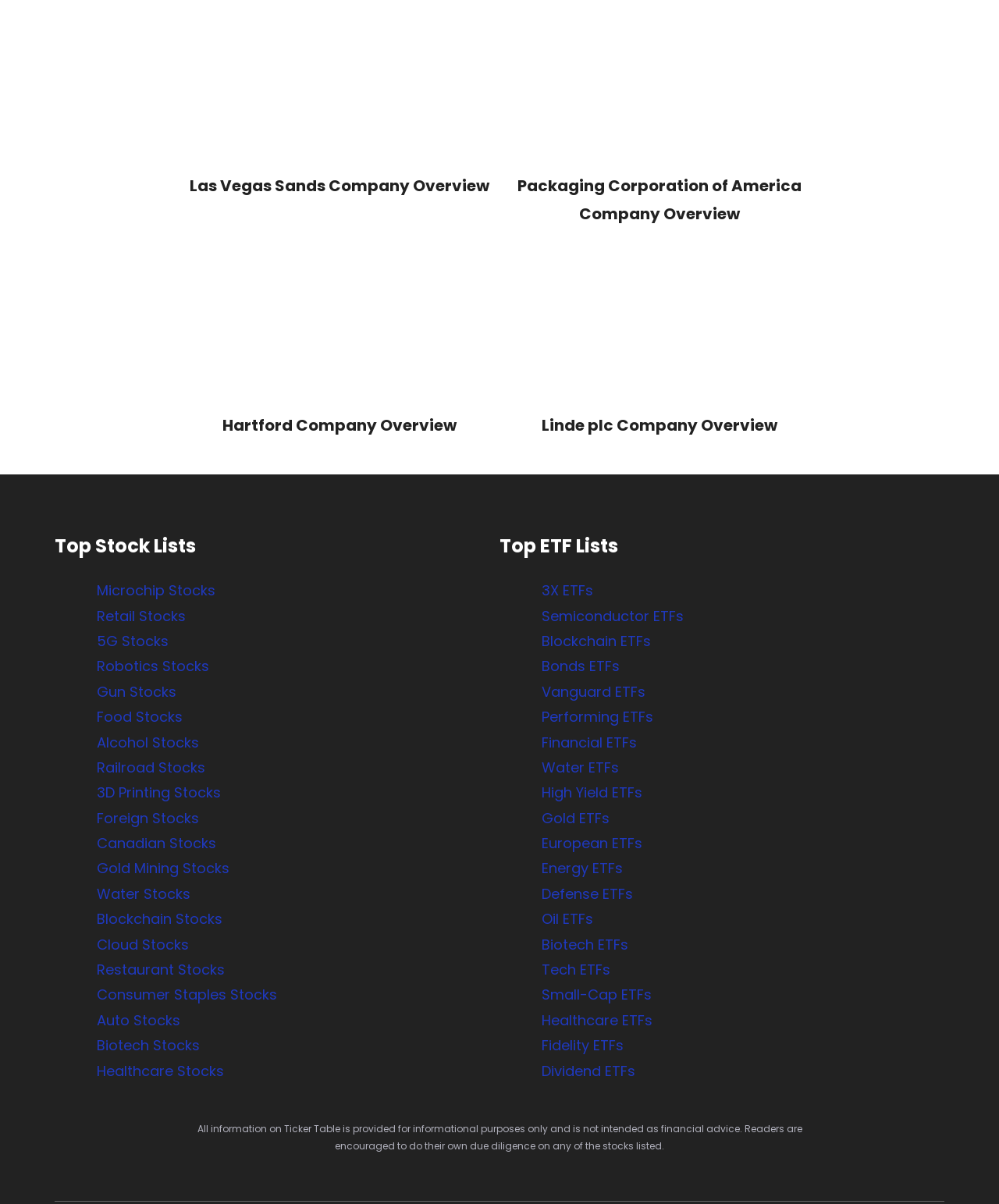Provide the bounding box coordinates of the area you need to click to execute the following instruction: "Click on Las Vegas Sands Company Overview".

[0.19, 0.145, 0.49, 0.163]